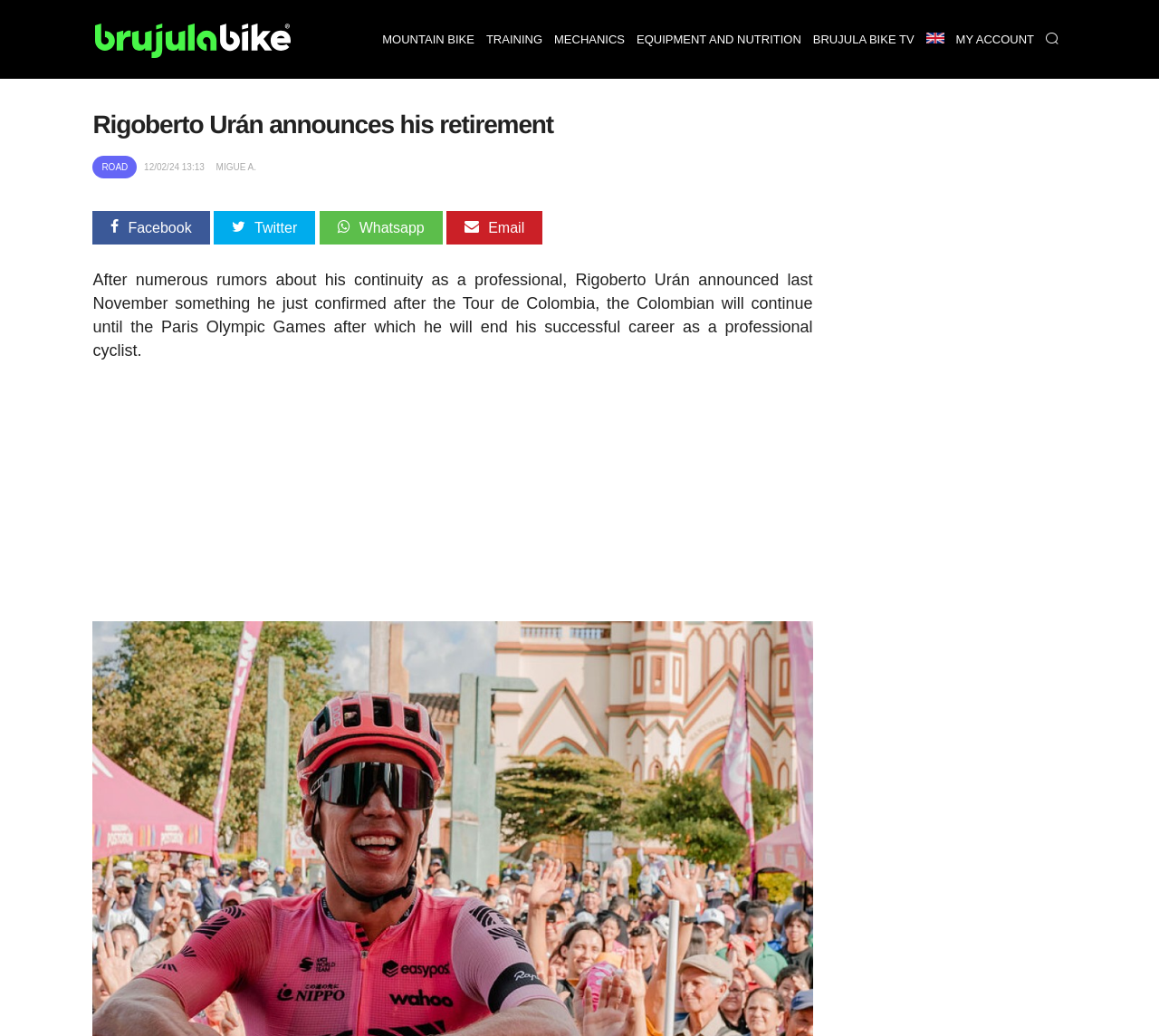Identify the bounding box coordinates of the area you need to click to perform the following instruction: "Go to MOUNTAIN BIKE".

[0.324, 0.0, 0.414, 0.076]